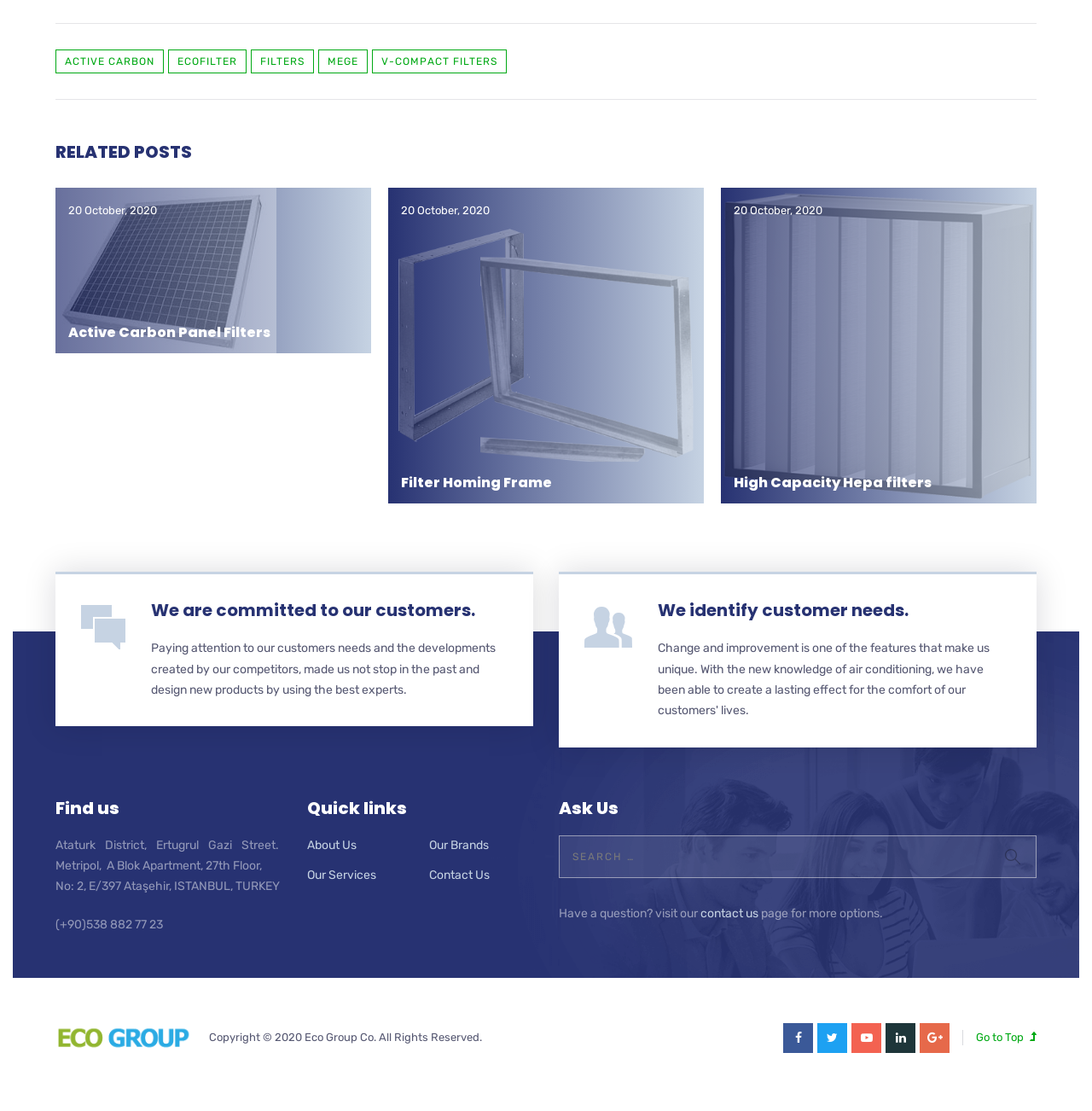Identify the bounding box coordinates for the element you need to click to achieve the following task: "Go to Top". The coordinates must be four float values ranging from 0 to 1, formatted as [left, top, right, bottom].

[0.894, 0.928, 0.949, 0.94]